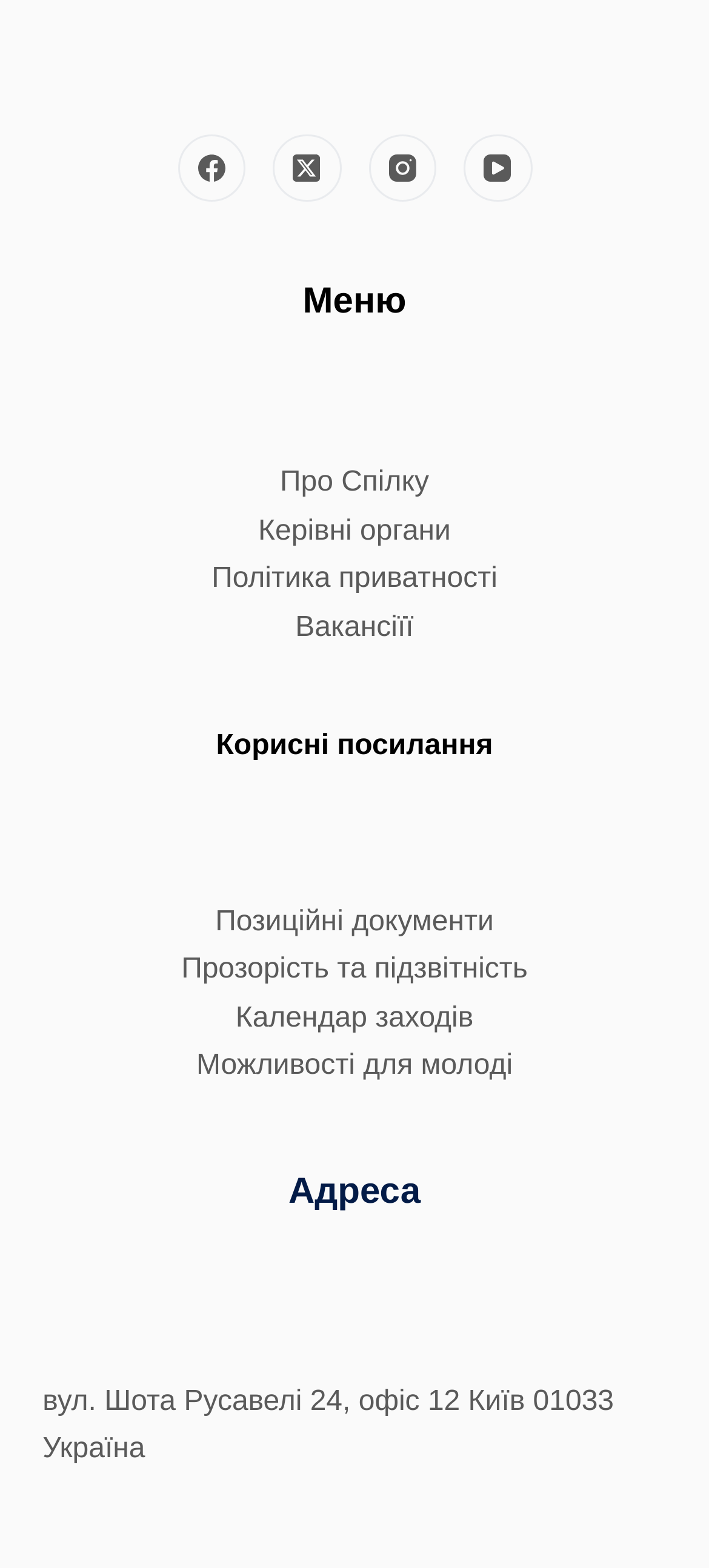What is the address of the organization?
Provide a thorough and detailed answer to the question.

I found the address of the organization at the bottom of the webpage, which is вул. Шота Русавелі 24, офіс 12 Київ 01033 Україна.